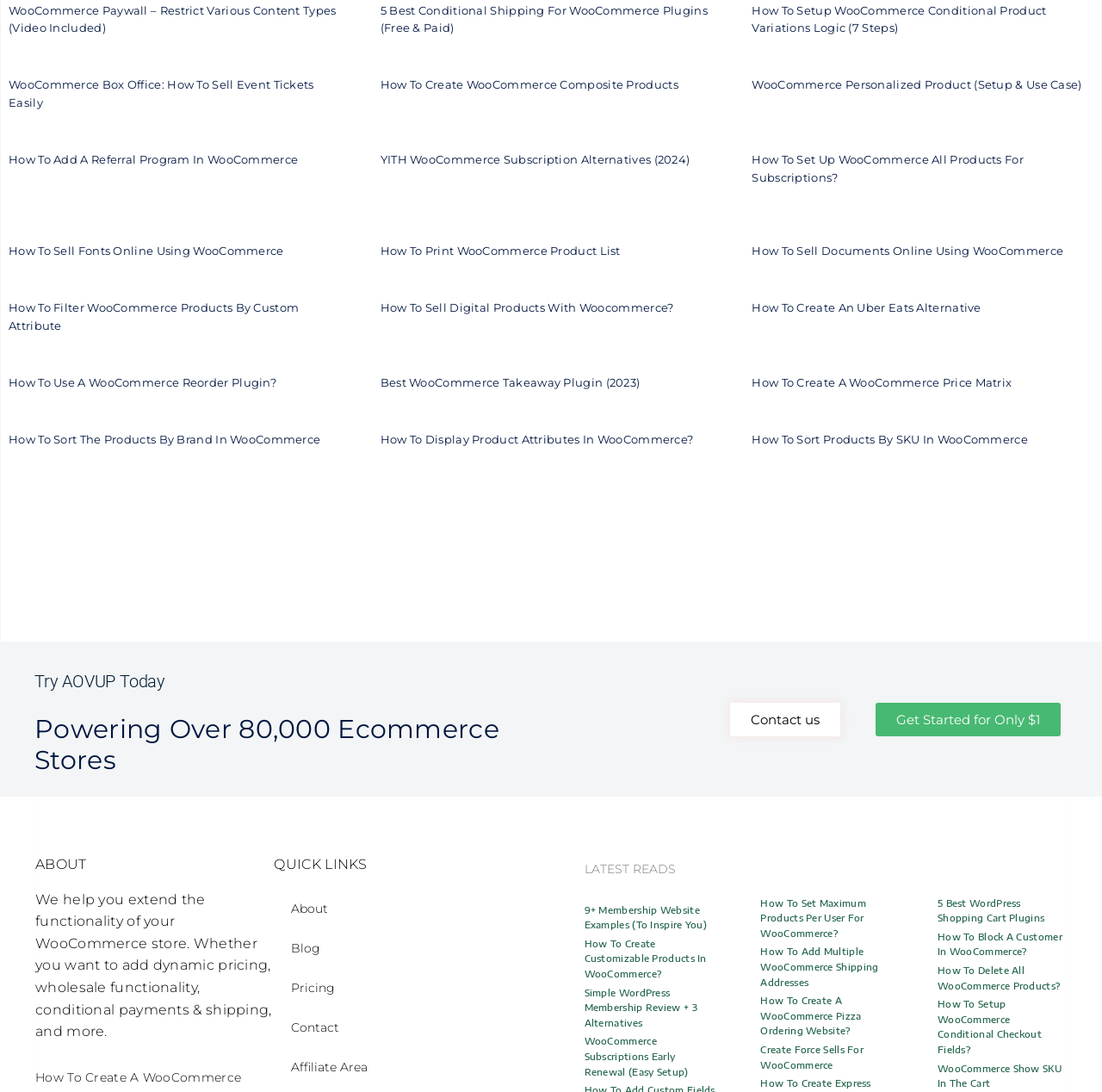Please specify the bounding box coordinates for the clickable region that will help you carry out the instruction: "Get started for only $1".

[0.794, 0.643, 0.962, 0.674]